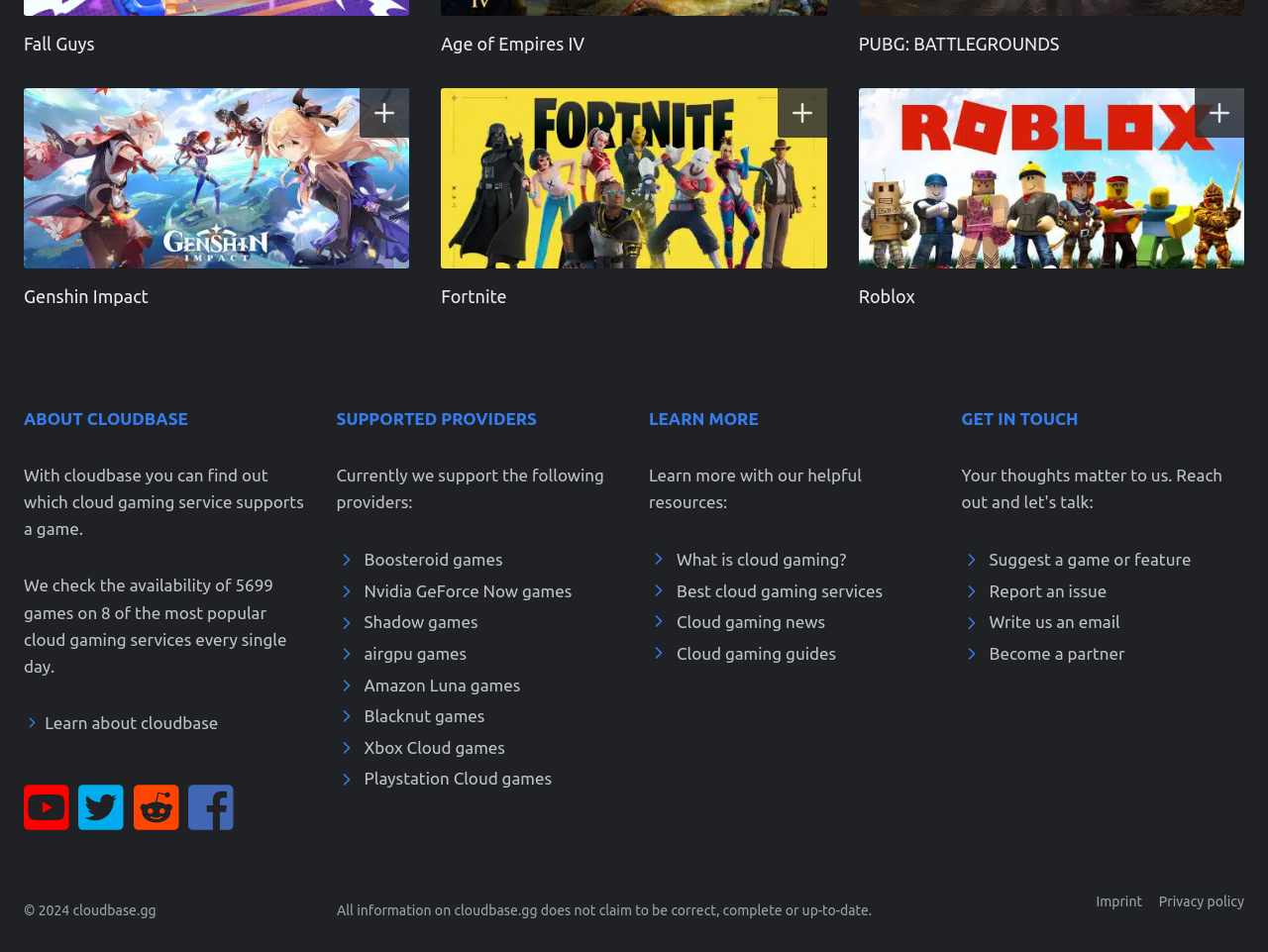Respond to the question with just a single word or phrase: 
What is the name of the first game listed?

Fall Guys